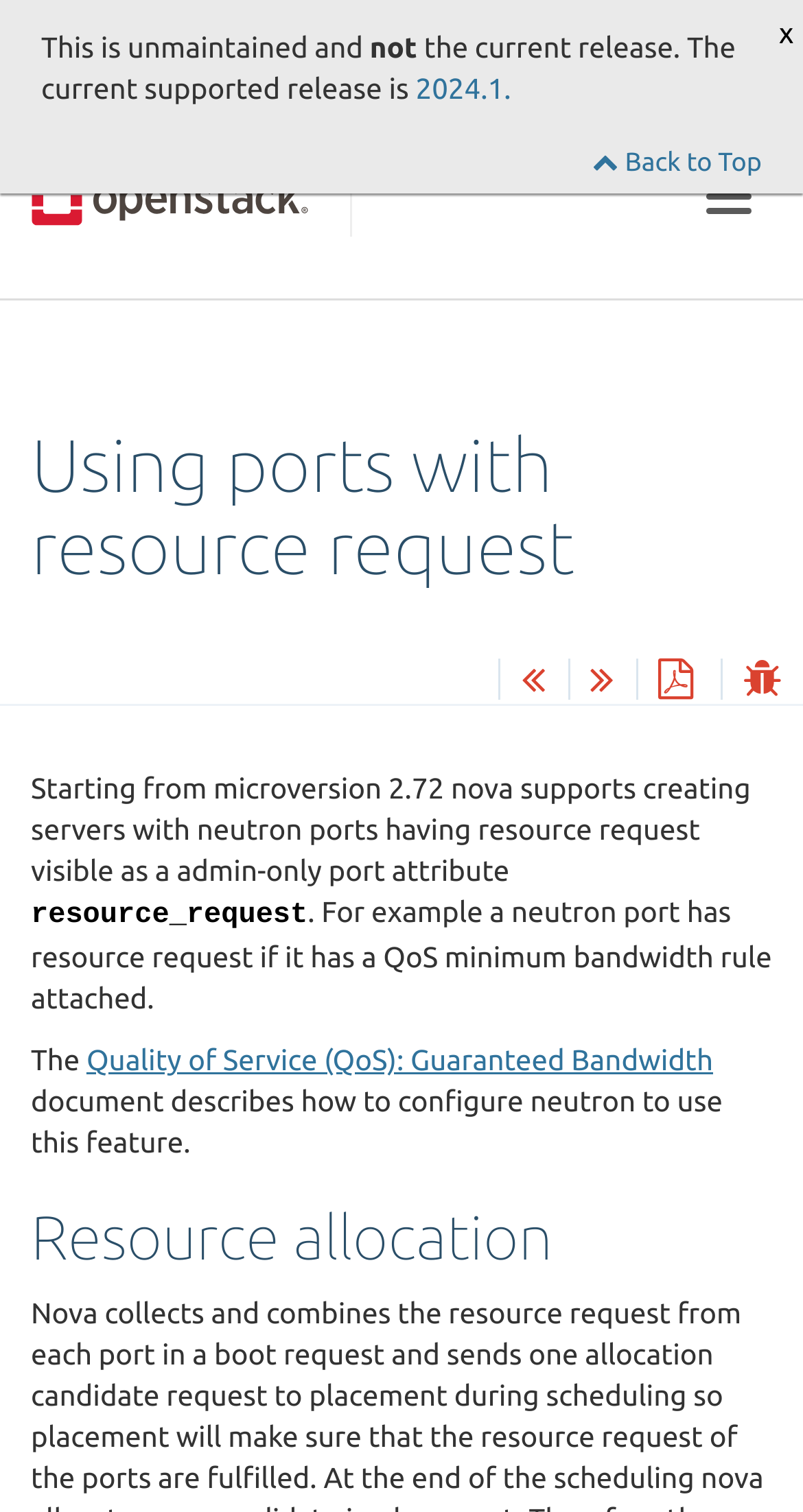Answer the question below using just one word or a short phrase: 
What is the purpose of the 'Quality of Service (QoS): Guaranteed Bandwidth' link?

Configure neutron to use QoS feature